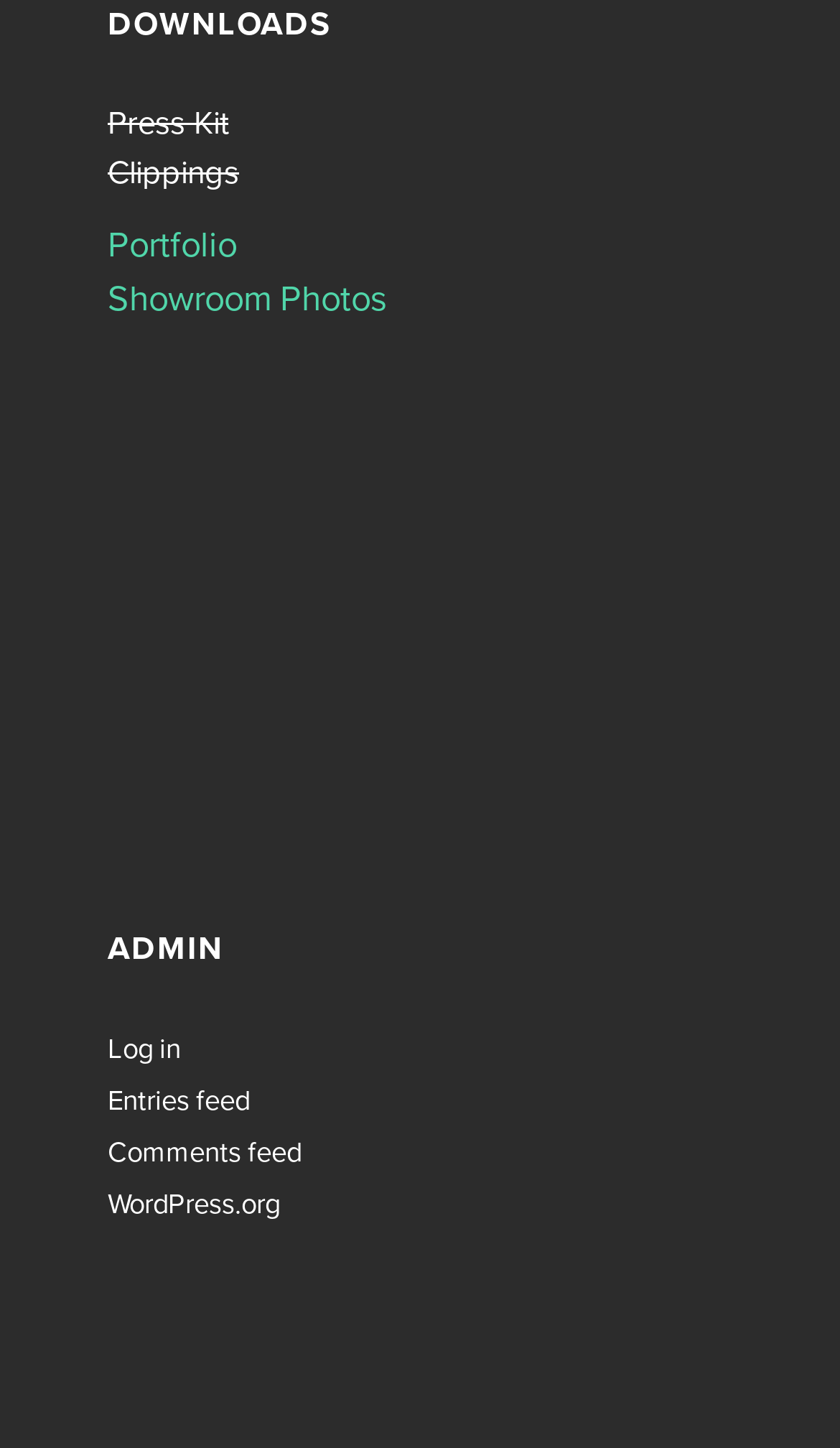How many types of feeds are available?
Based on the screenshot, give a detailed explanation to answer the question.

The webpage has links 'Entries feed', 'Comments feed', and no other feed types are mentioned, so there are three types of feeds available.